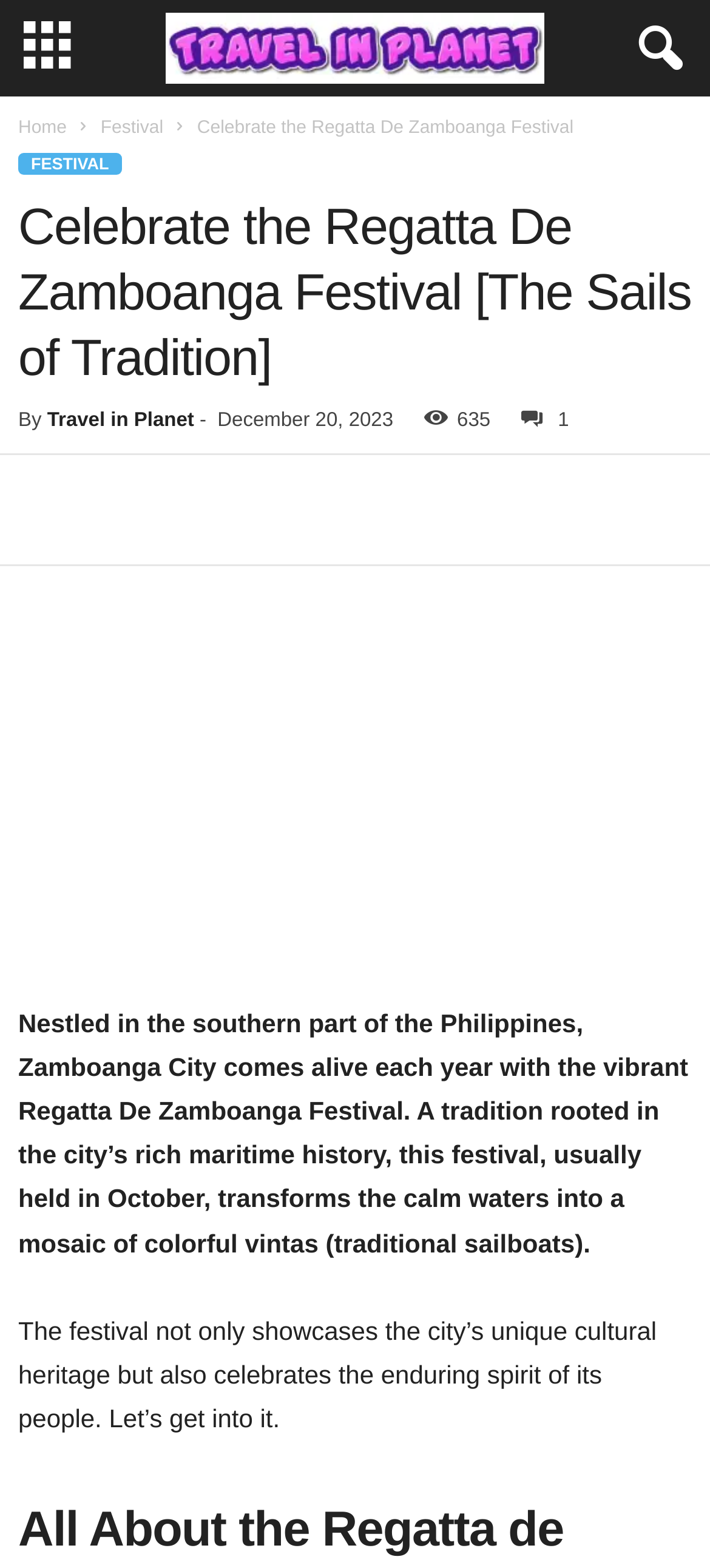Please determine the bounding box coordinates for the element that should be clicked to follow these instructions: "Go to Festival page".

[0.142, 0.075, 0.23, 0.088]